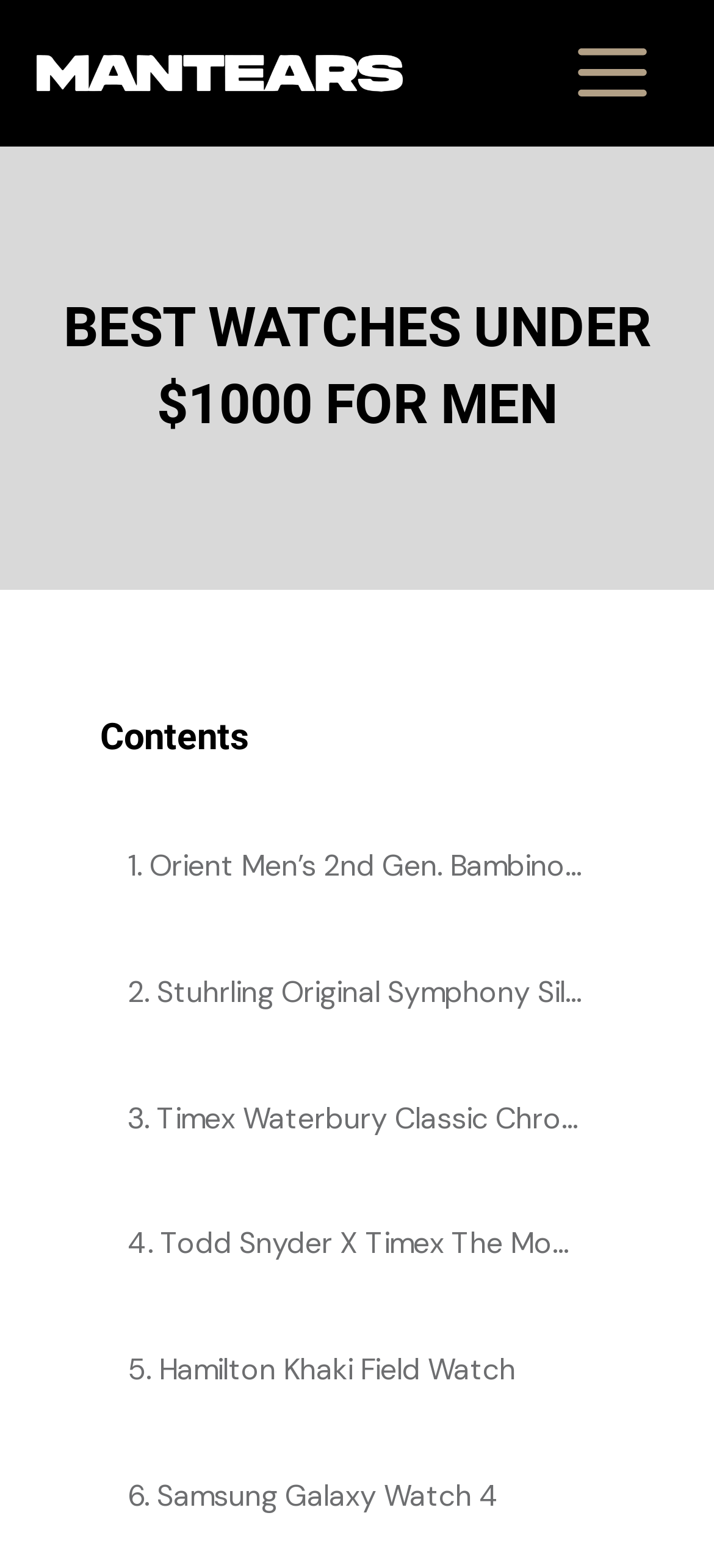What is the price range of the watches?
Use the screenshot to answer the question with a single word or phrase.

Under $1000